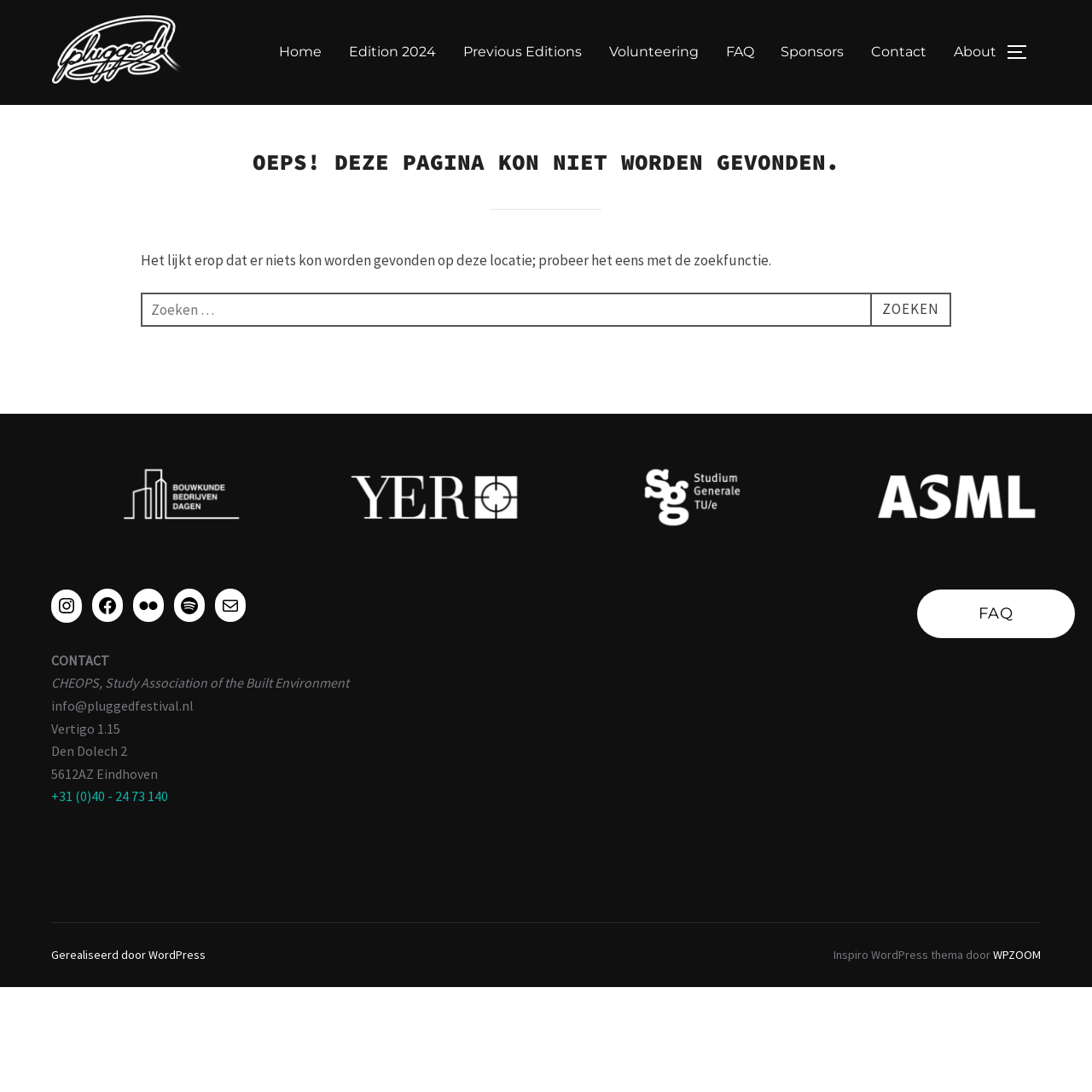Provide a short answer using a single word or phrase for the following question: 
What is the error message displayed on the webpage?

OEPS! DEZE PAGINA KON NIET WORDEN GEVONDEN.